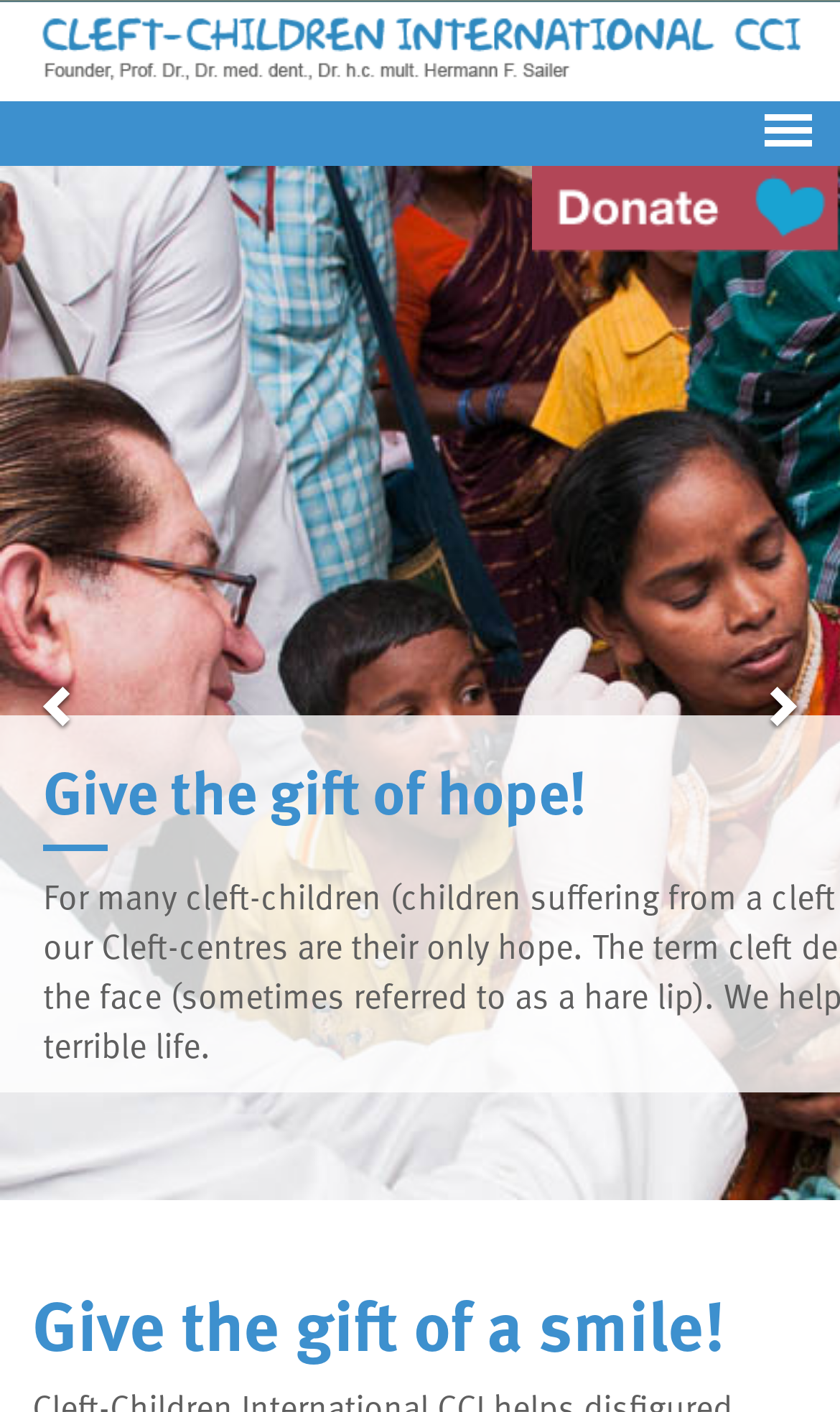Given the element description: "Next", predict the bounding box coordinates of this UI element. The coordinates must be four float numbers between 0 and 1, given as [left, top, right, bottom].

[0.85, 0.117, 1.0, 0.85]